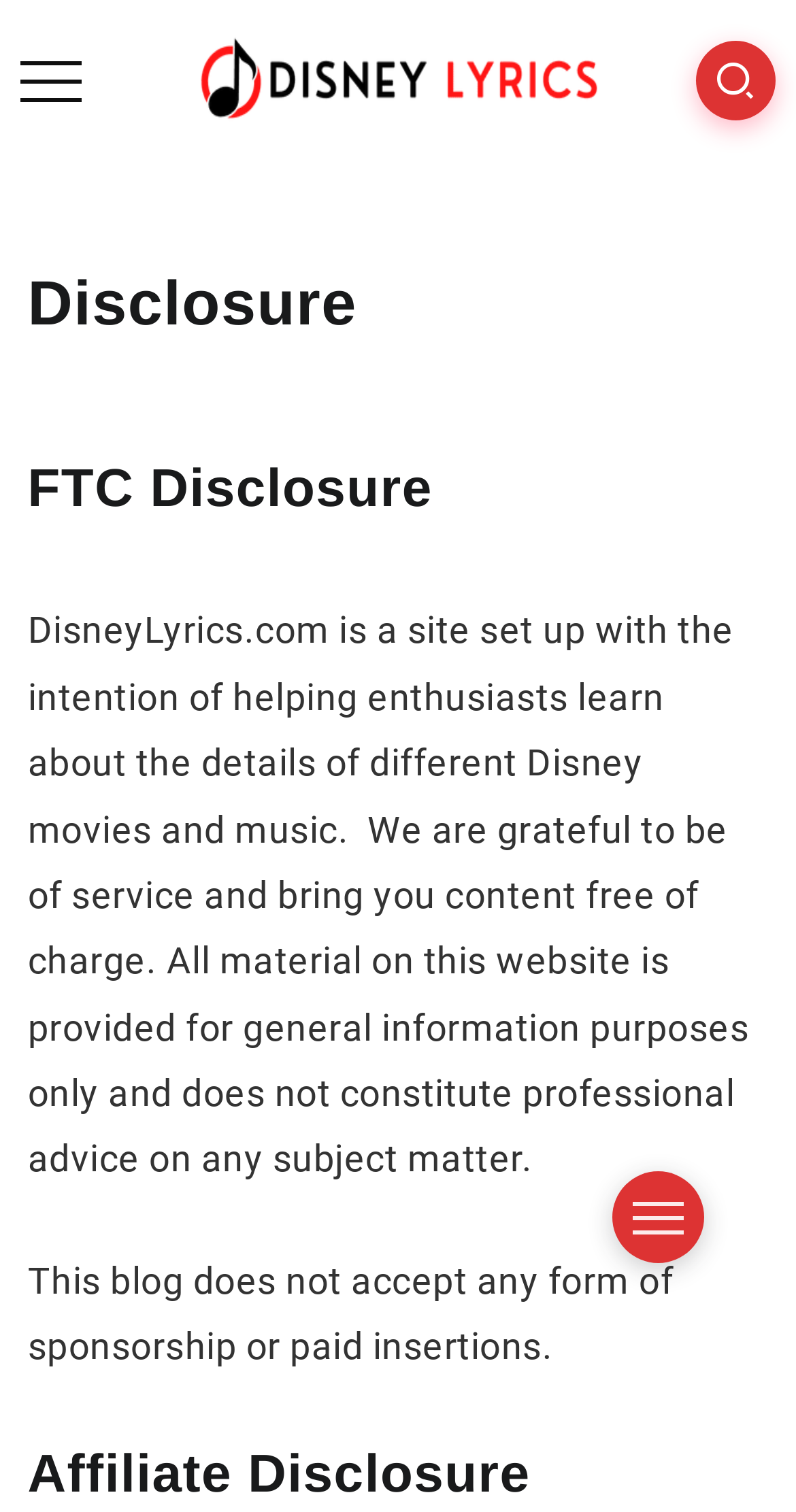Please provide a detailed answer to the question below by examining the image:
What is the purpose of this website?

Based on the text on the webpage, it appears that the website is set up to help enthusiasts learn about the details of different Disney movies and music, and to provide content free of charge.